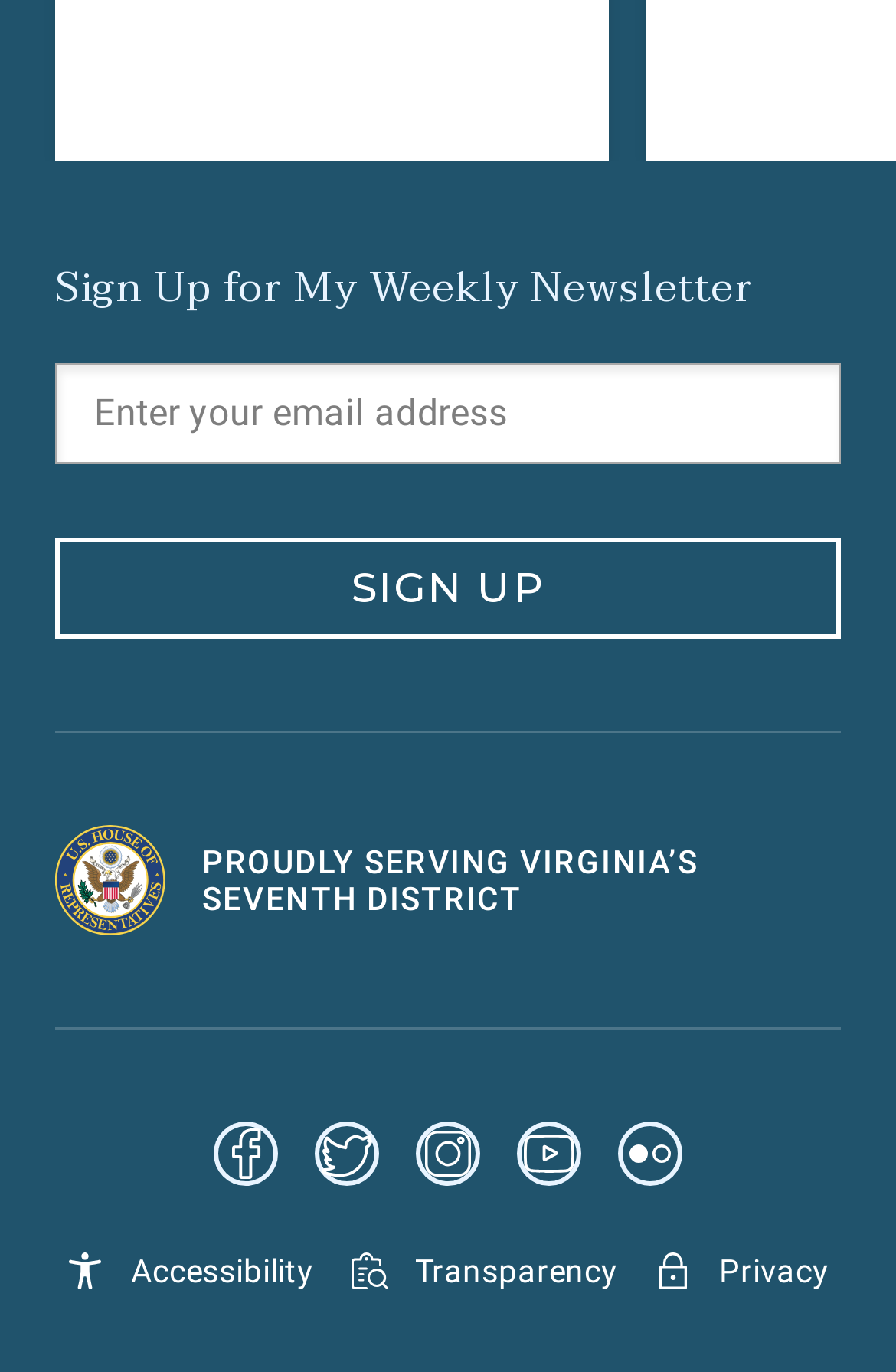What is required to sign up for the newsletter? Refer to the image and provide a one-word or short phrase answer.

Email address